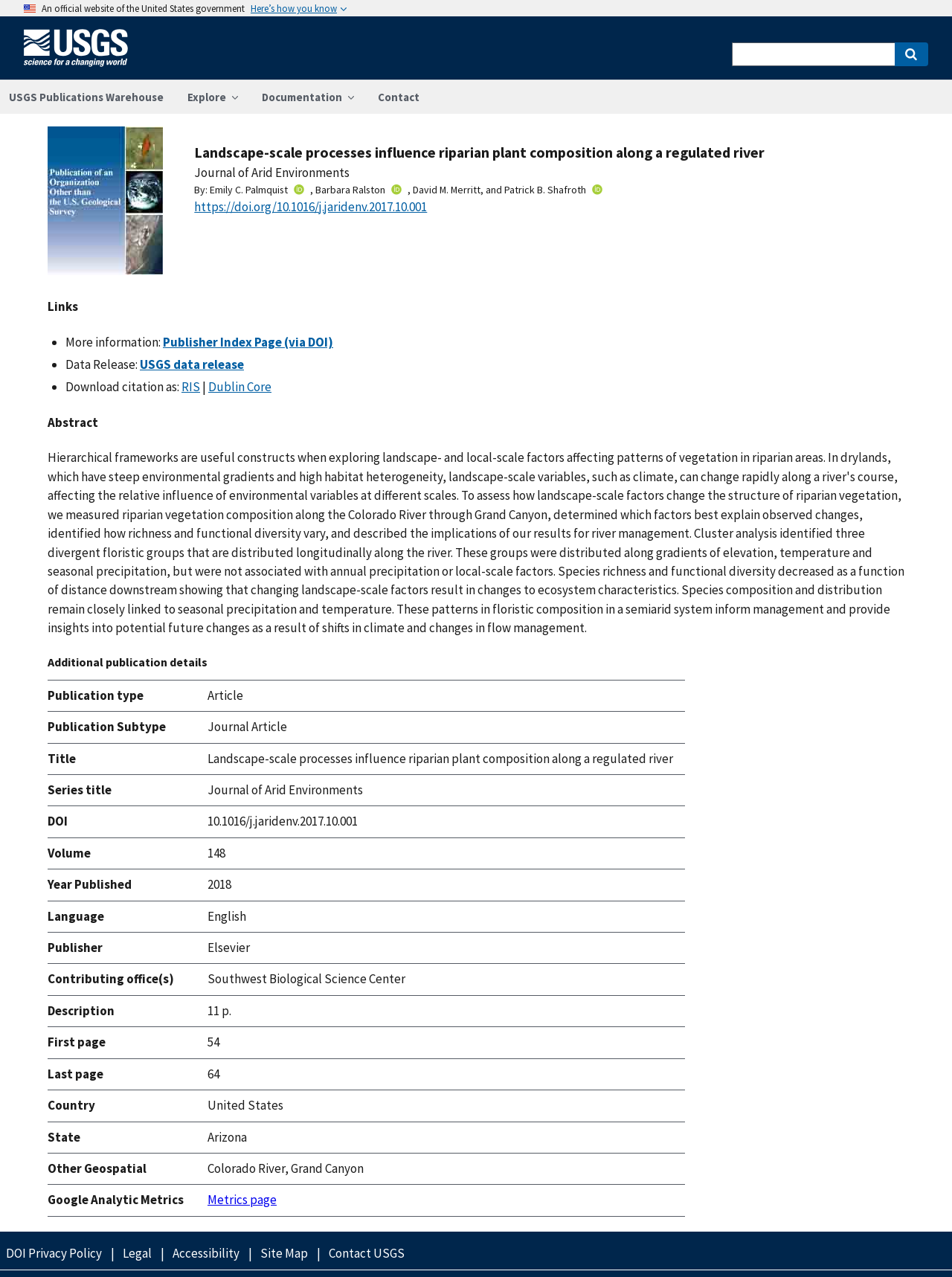Using the details in the image, give a detailed response to the question below:
Who are the authors of the publication?

I found the answer by looking at the text below the main heading 'Landscape-scale processes influence riparian plant composition along a regulated river' and finding the list of authors.